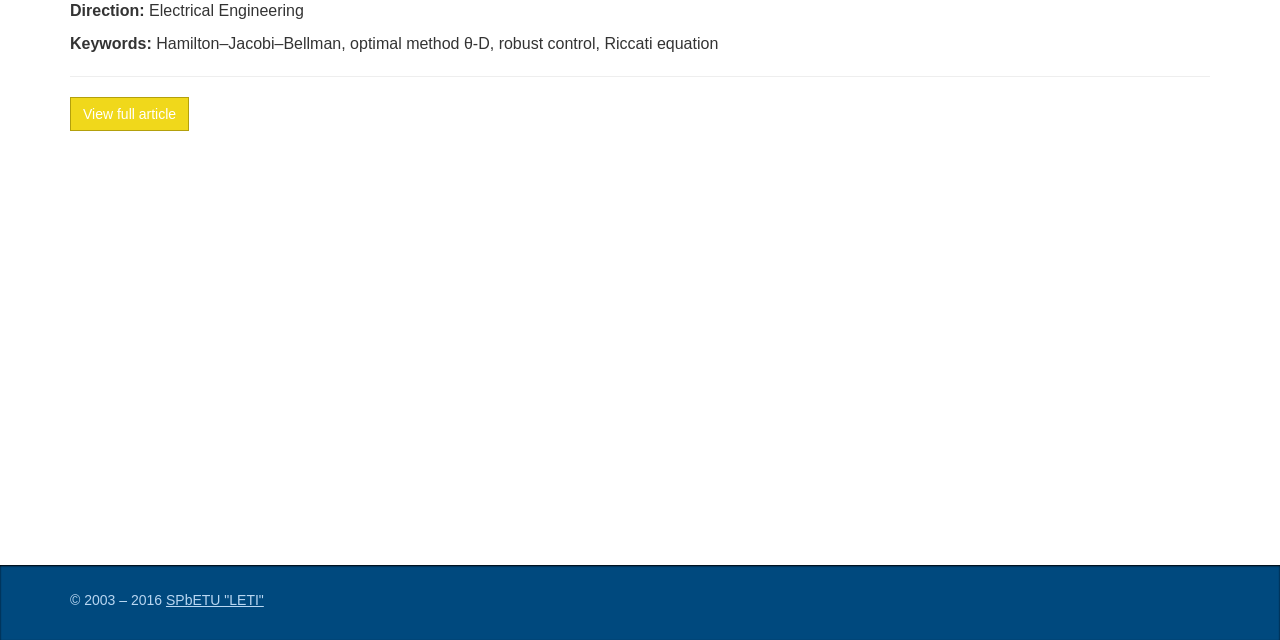Please find the bounding box coordinates in the format (top-left x, top-left y, bottom-right x, bottom-right y) for the given element description. Ensure the coordinates are floating point numbers between 0 and 1. Description: SPbETU "LETI"

[0.13, 0.925, 0.206, 0.95]